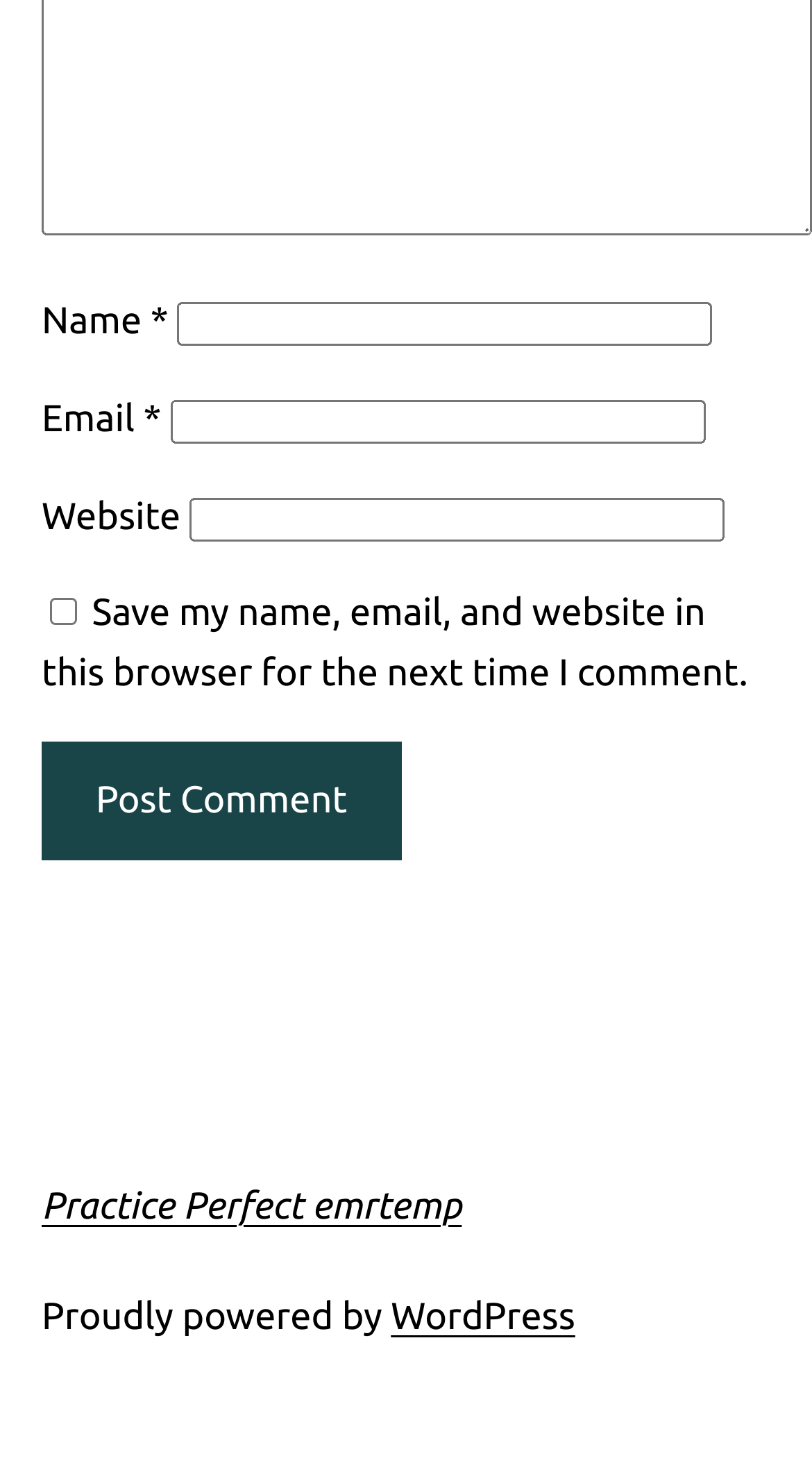What is the text of the link at the bottom of the page?
Please respond to the question with as much detail as possible.

The link element at the bottom of the page has the text 'WordPress', which is indicated by the link element with bounding box coordinates [0.481, 0.875, 0.708, 0.904].